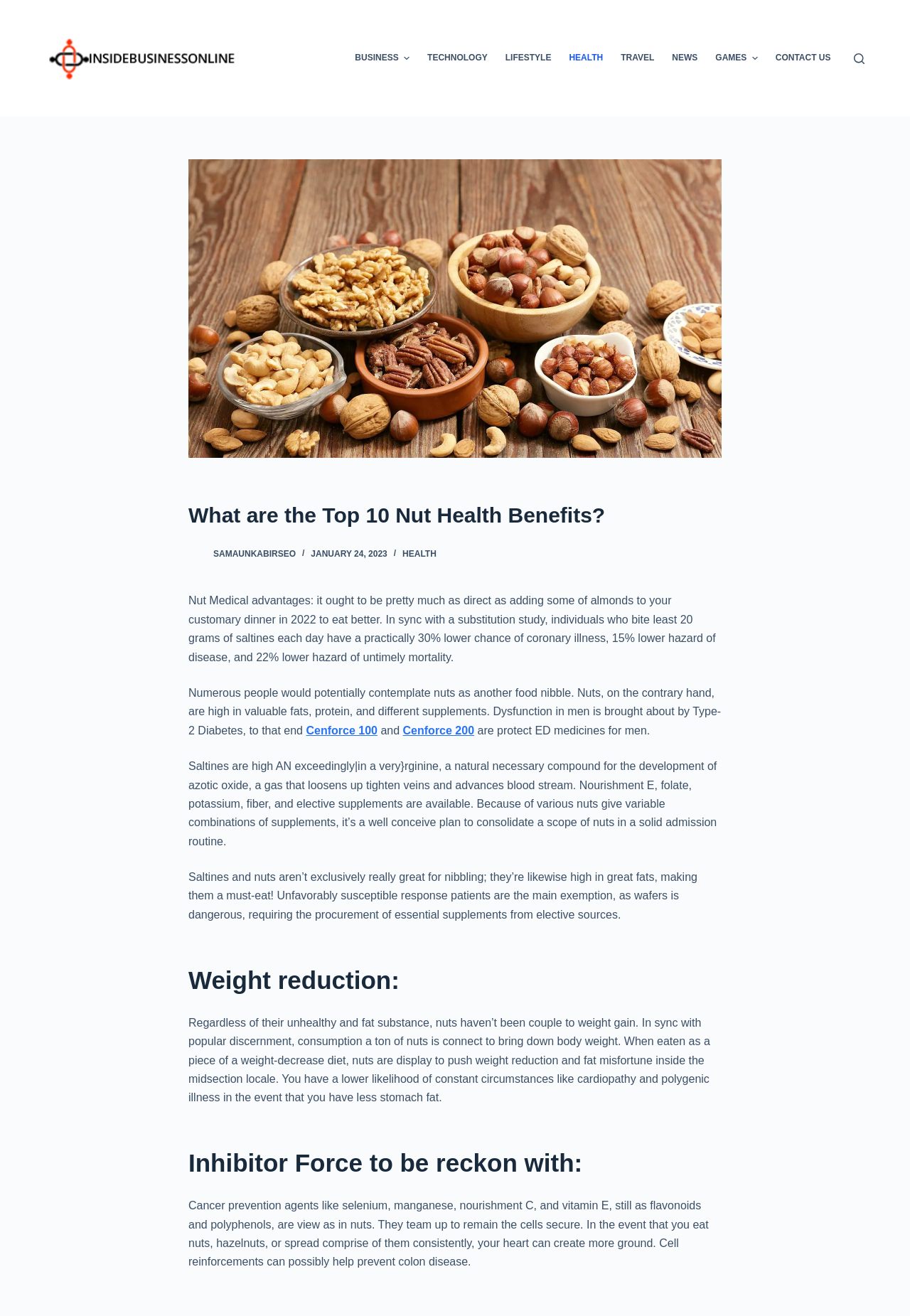Locate the bounding box coordinates of the area to click to fulfill this instruction: "Visit the 'HEALTH' page". The bounding box should be presented as four float numbers between 0 and 1, in the order [left, top, right, bottom].

[0.442, 0.417, 0.48, 0.425]